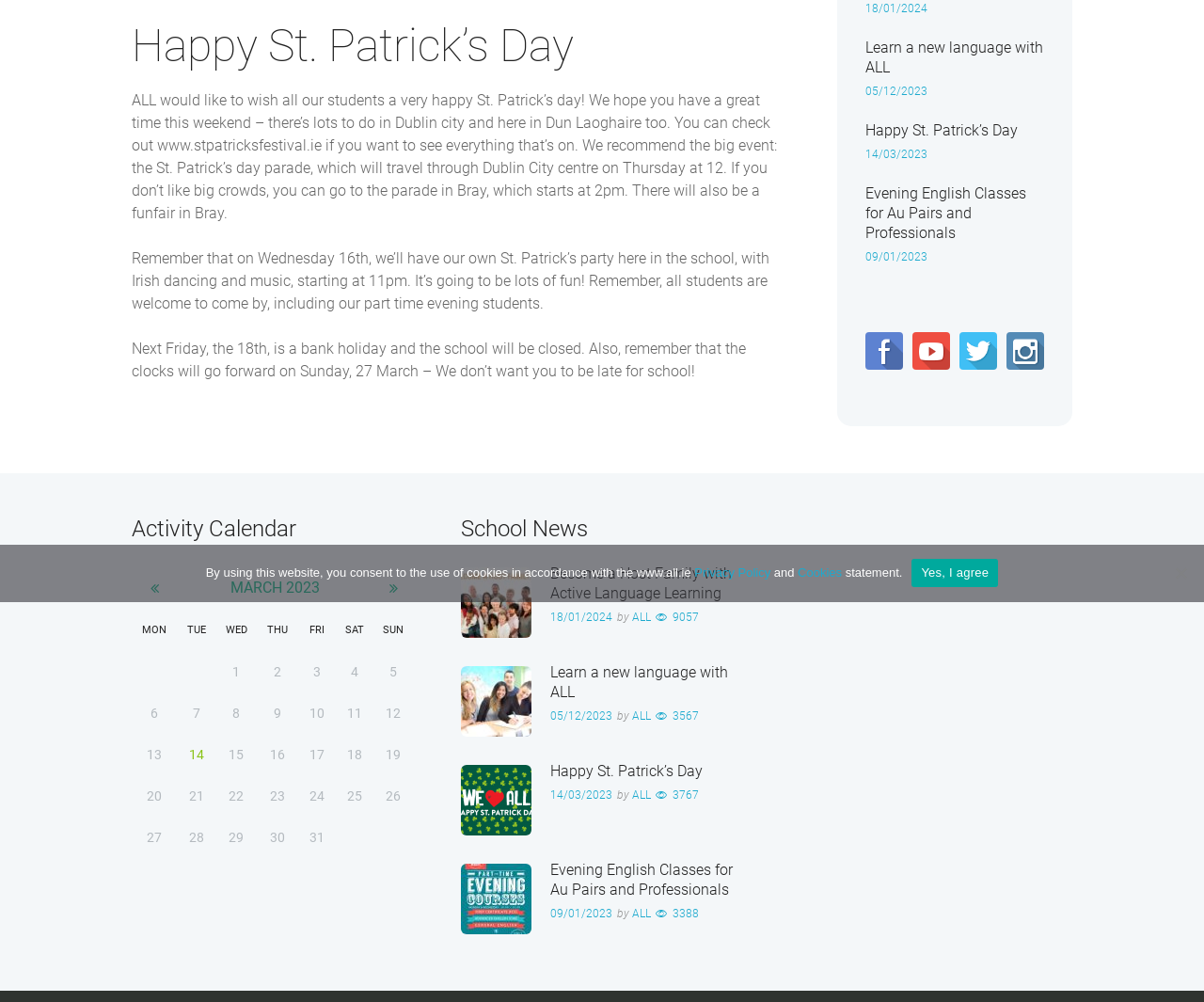Determine the bounding box coordinates for the UI element matching this description: "Yes, I agree".

[0.757, 0.557, 0.829, 0.585]